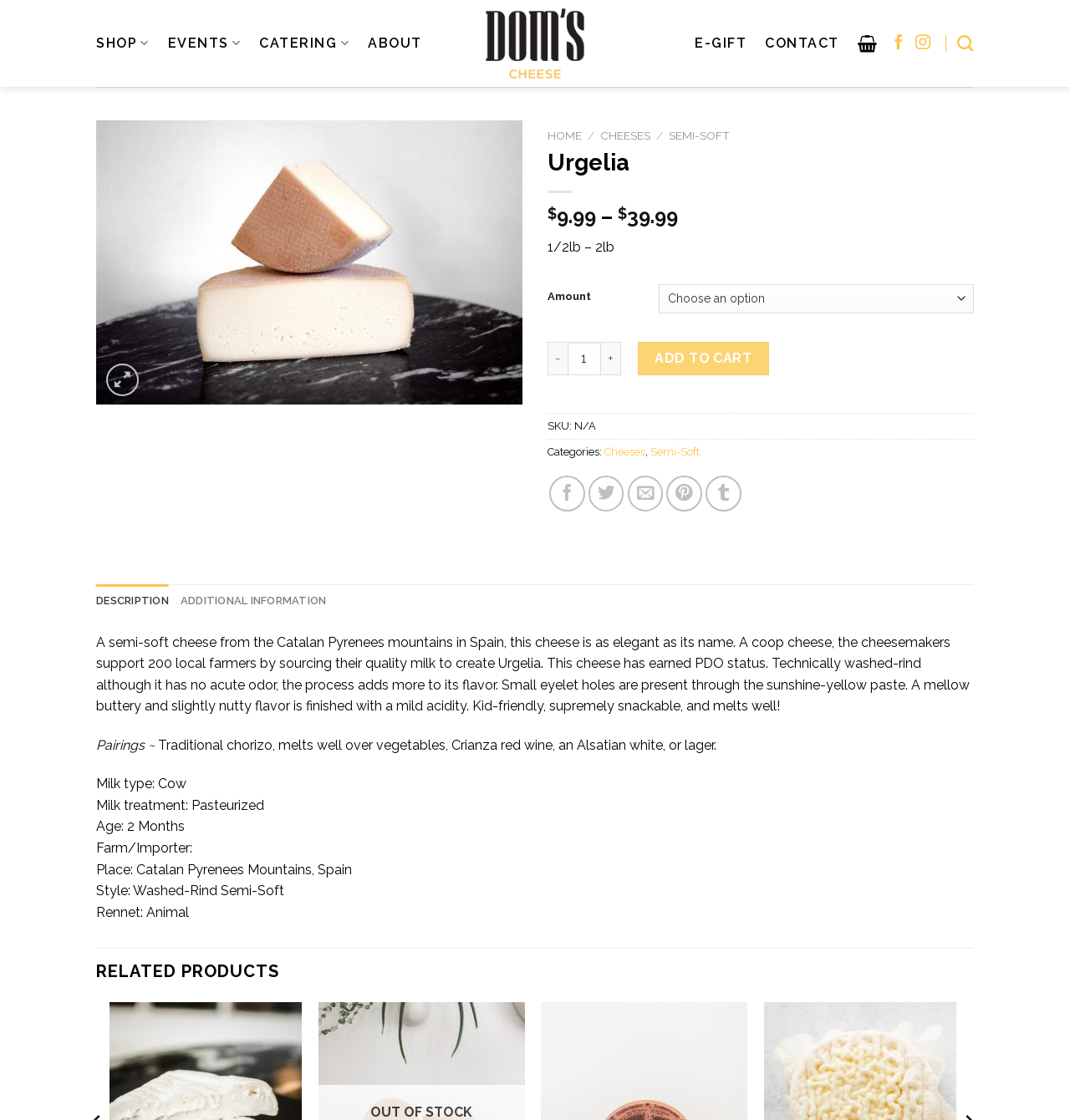Extract the bounding box for the UI element that matches this description: "parent_node: Urgelia quantity value="+"".

[0.562, 0.305, 0.58, 0.335]